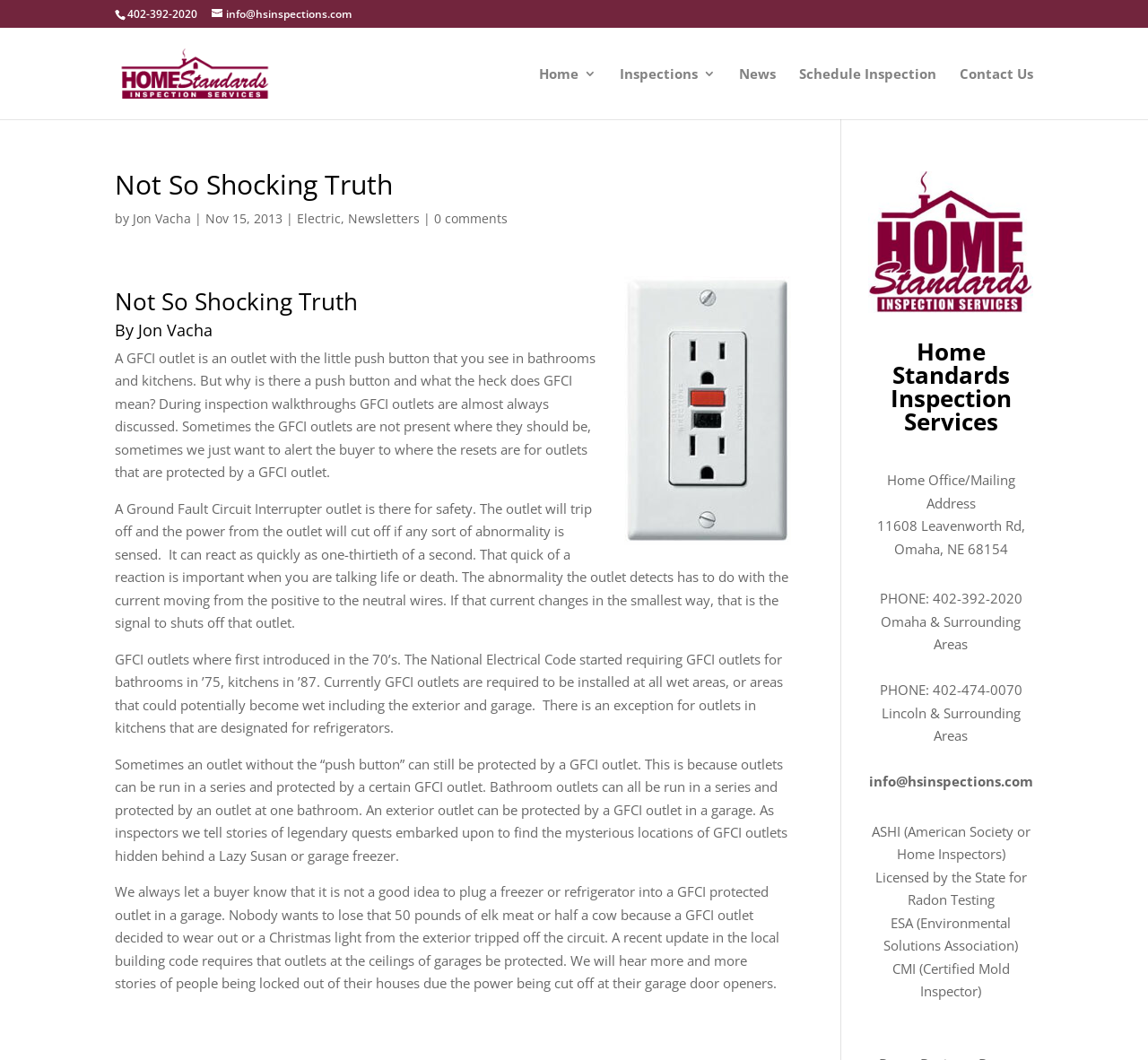Refer to the image and provide an in-depth answer to the question: 
Where are GFCI outlets typically required?

I found this information by reading the text on the webpage, which states that GFCI outlets are required in areas that could potentially become wet, such as bathrooms, kitchens, and exterior areas.